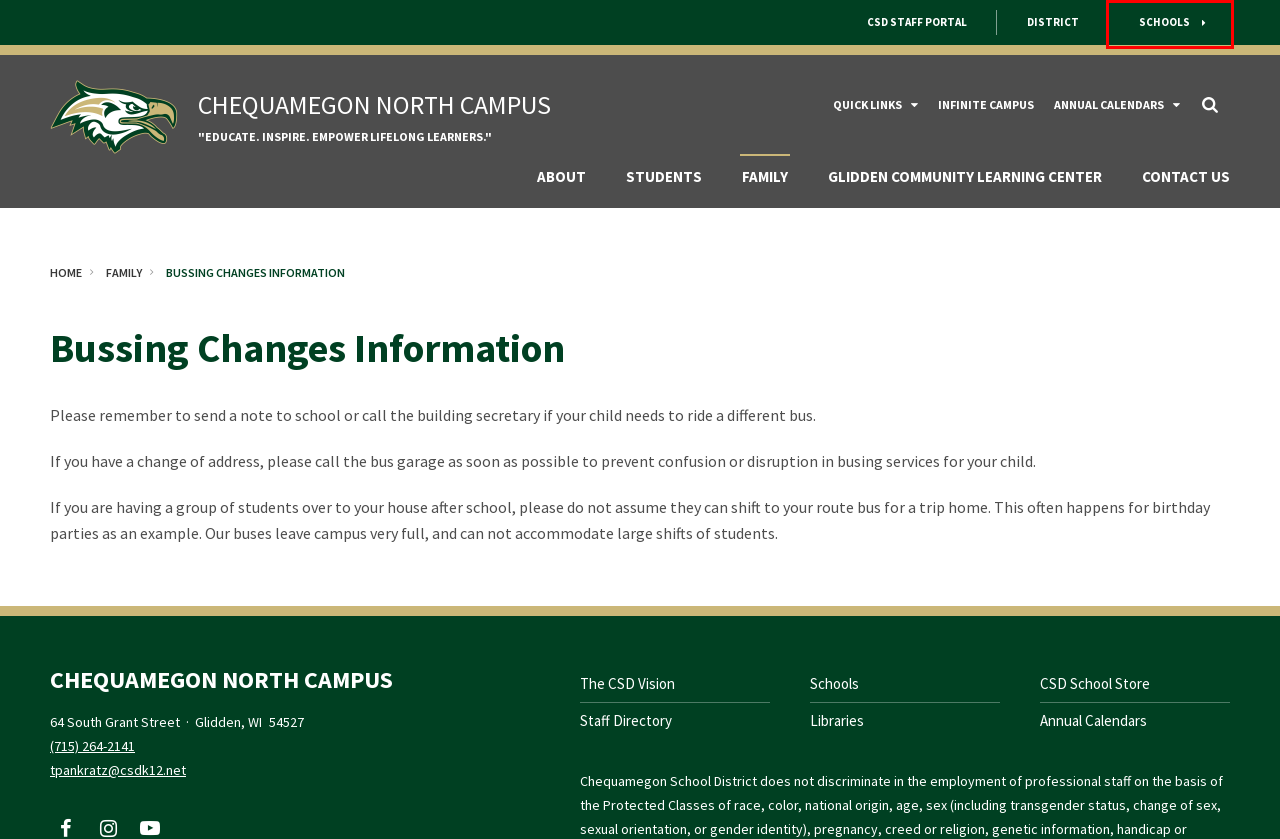Analyze the given webpage screenshot and identify the UI element within the red bounding box. Select the webpage description that best matches what you expect the new webpage to look like after clicking the element. Here are the candidates:
A. Campus Portal Login
B. Home - Chequamegon School District
C. Schools - Chequamegon School District
D. Widening Our World Funding - Chequamegon School District
E. Chequamegon High School - Game One
F. Home - Chequamegon North Campus
G. Getting Started with Campus Parent and Campus Student - Video | Infinite Campus
H. Login - Chequamegon School District

C